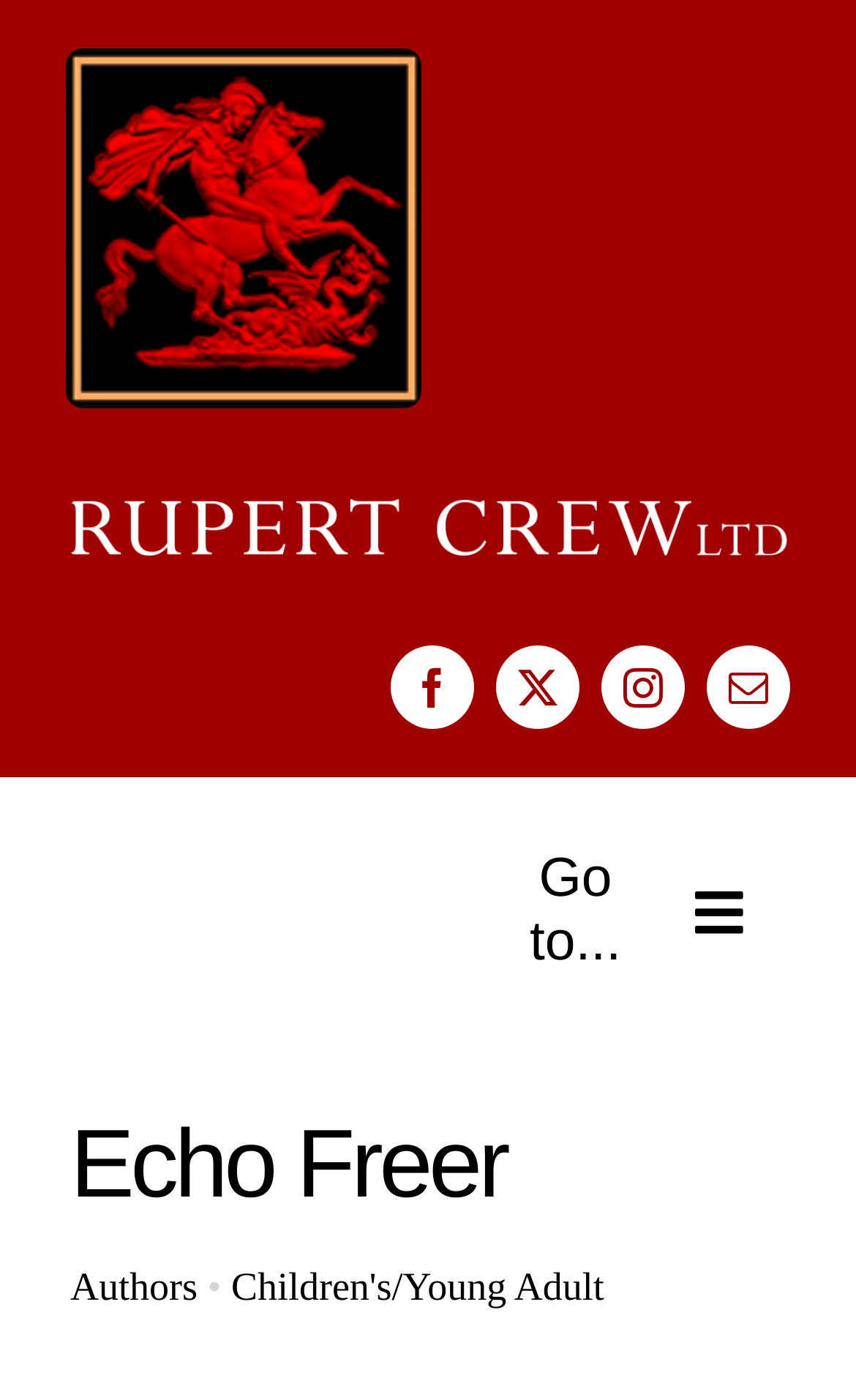Locate the bounding box coordinates of the clickable area to execute the instruction: "Follow Asteroid G on Twitter". Provide the coordinates as four float numbers between 0 and 1, represented as [left, top, right, bottom].

None